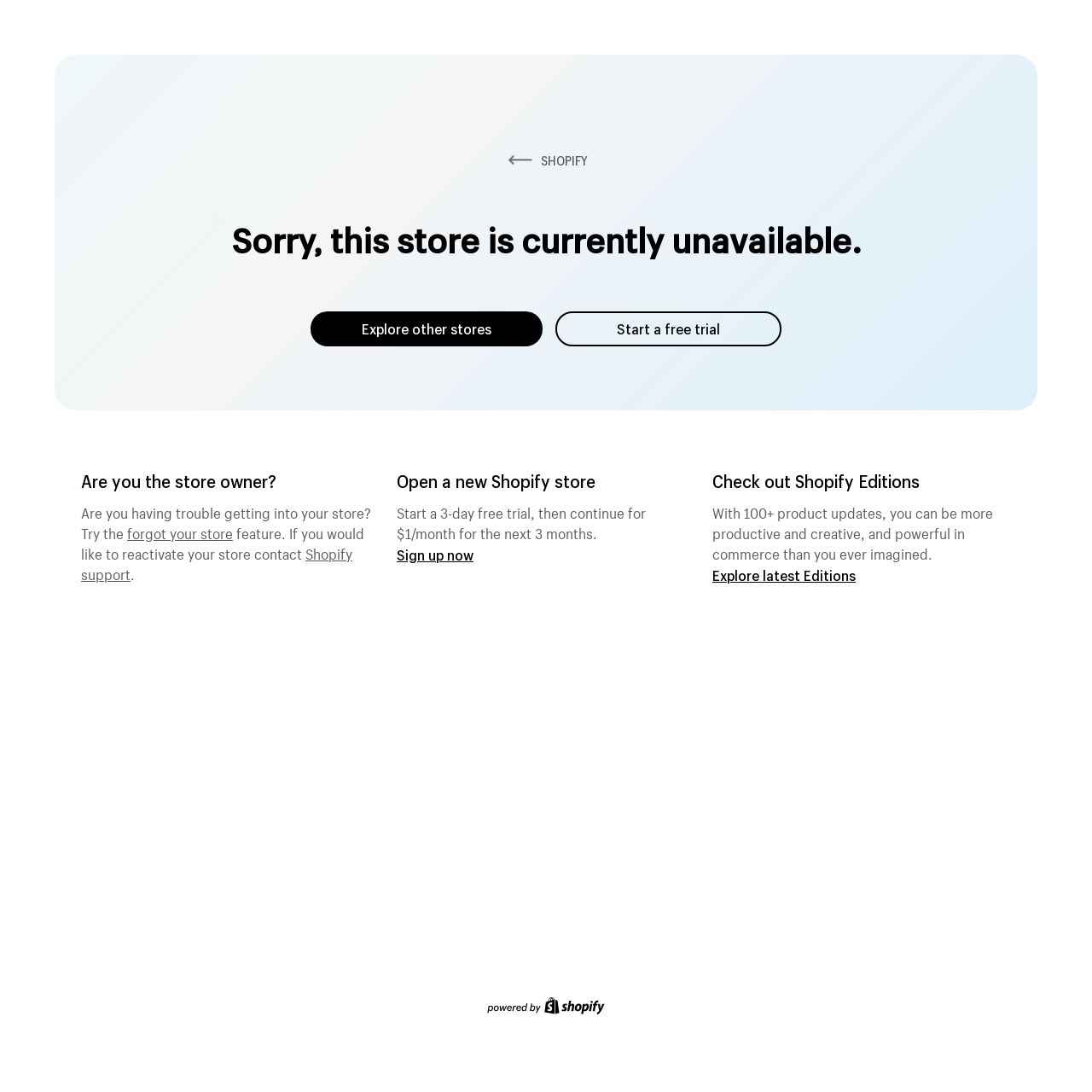Extract the bounding box coordinates for the UI element described by the text: "Explore other stores". The coordinates should be in the form of [left, top, right, bottom] with values between 0 and 1.

[0.284, 0.285, 0.497, 0.317]